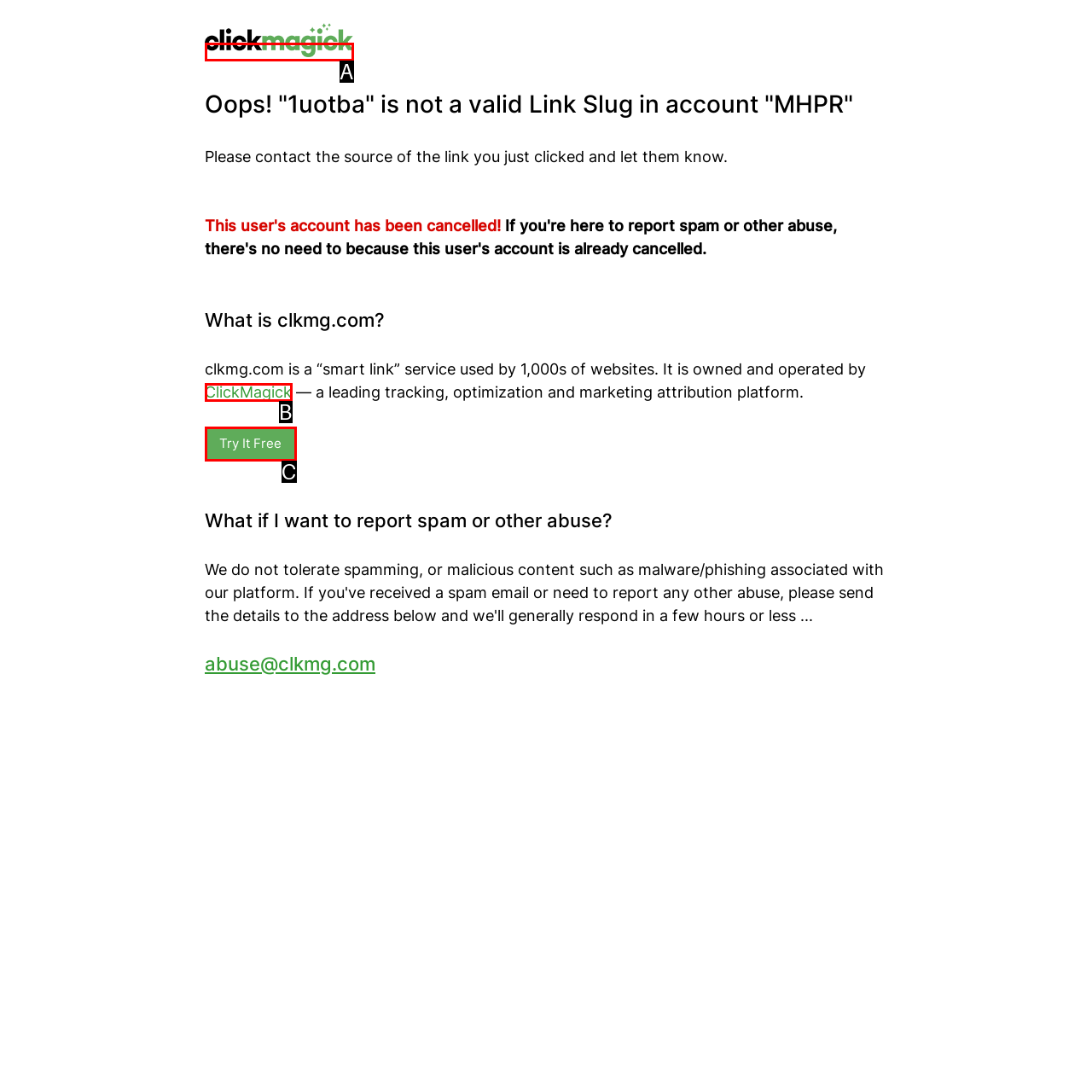Determine the HTML element that best matches this description: Try It Free from the given choices. Respond with the corresponding letter.

C